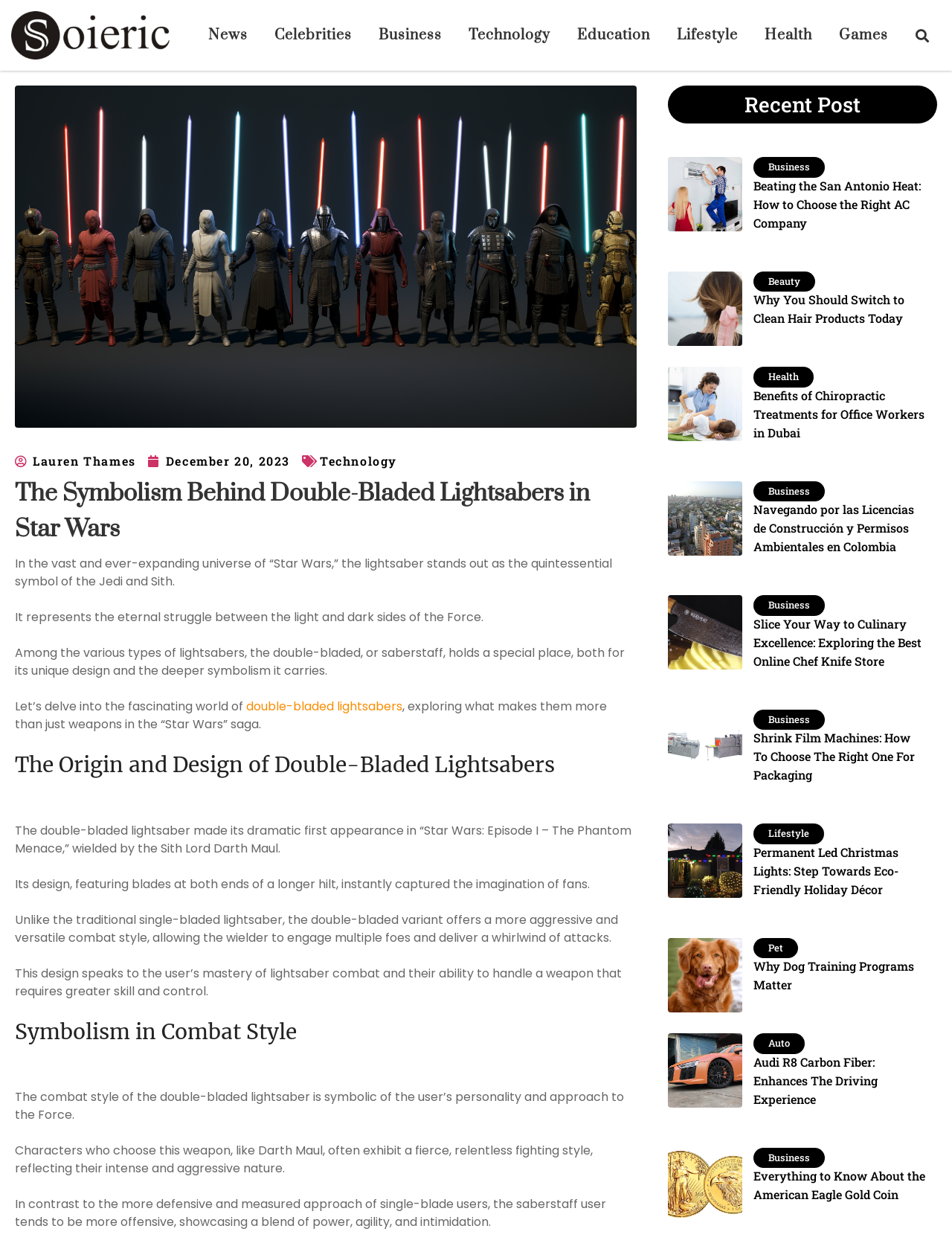Show the bounding box coordinates for the HTML element described as: "December 2022".

None